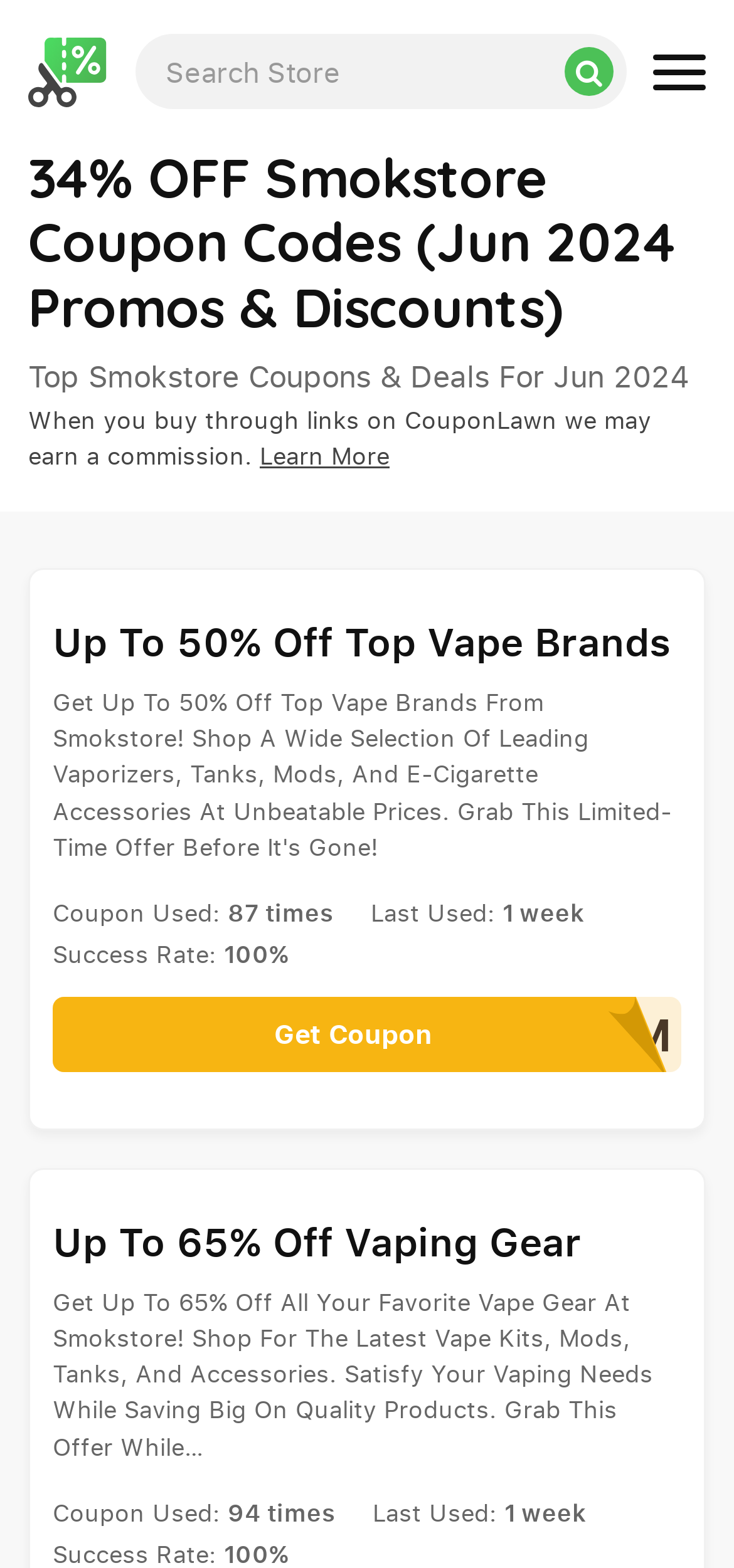Please determine the heading text of this webpage.

34% OFF Smokstore Coupon Codes (Jun 2024 Promos & Discounts)